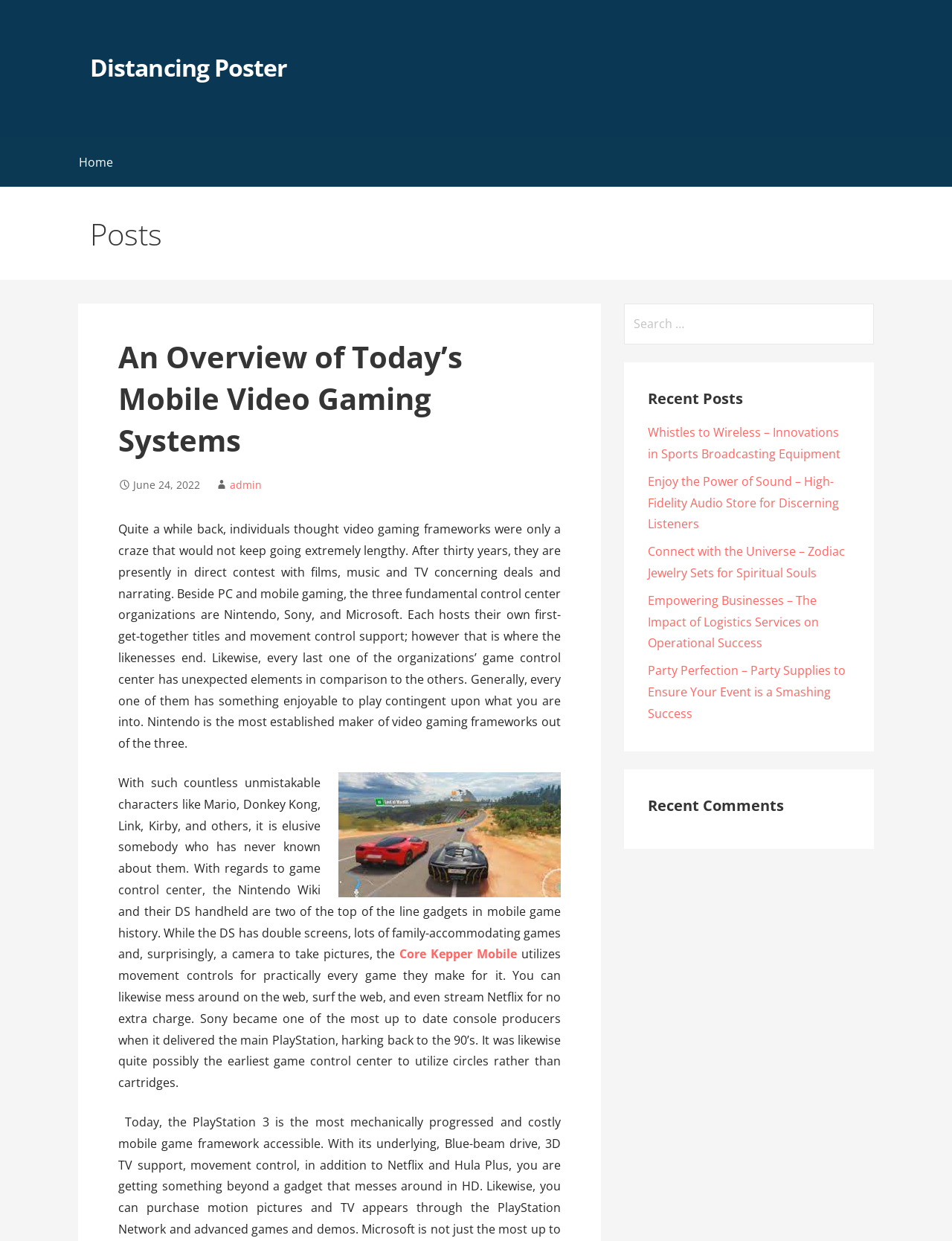Which company is known for its family-friendly games?
Refer to the image and answer the question using a single word or phrase.

Nintendo